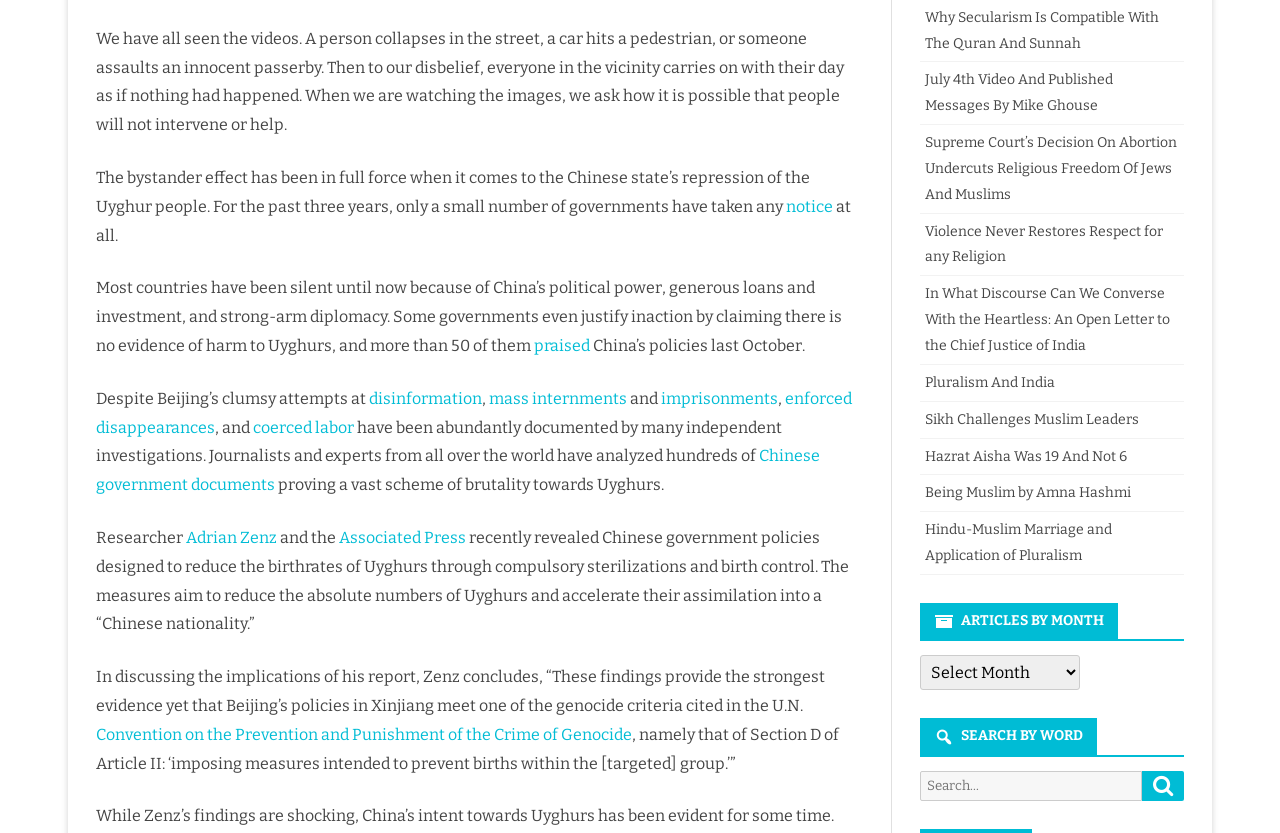Provide the bounding box coordinates of the HTML element this sentence describes: "mass internments".

[0.382, 0.467, 0.49, 0.49]